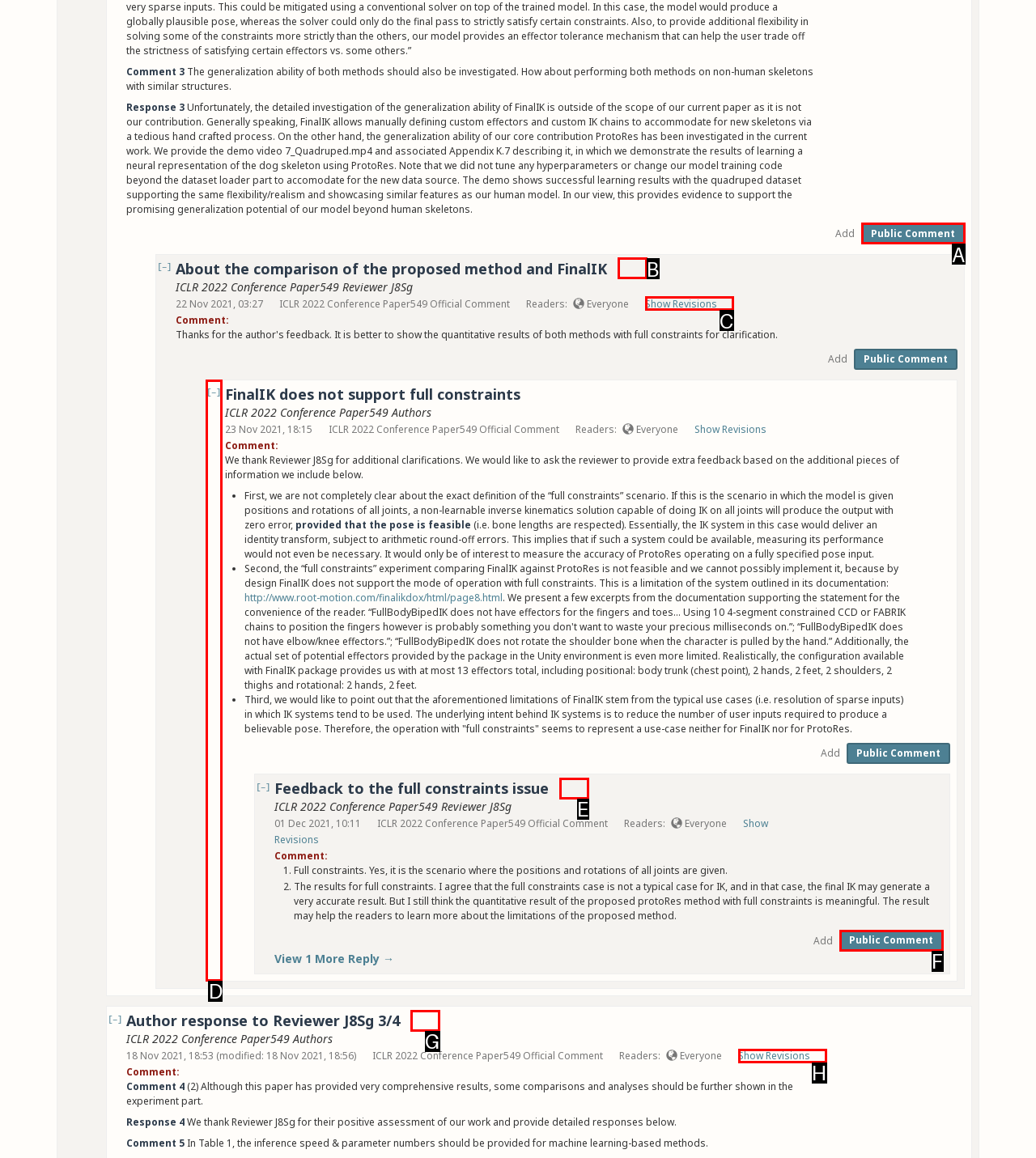Find the HTML element that matches the description provided: Show Revisions
Answer using the corresponding option letter.

C